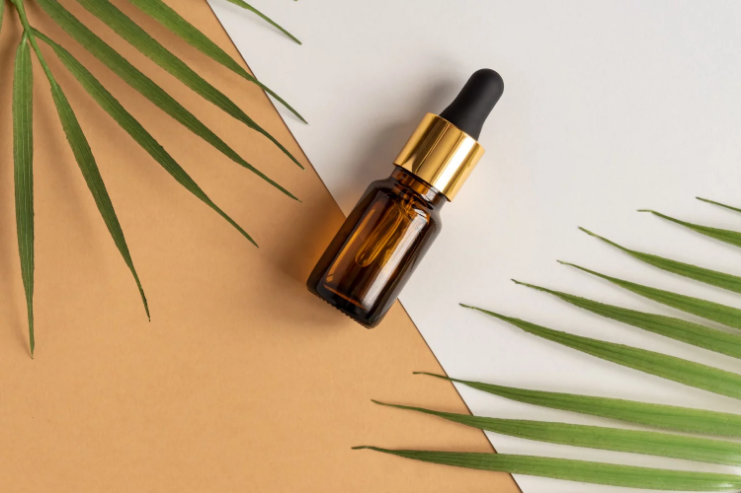Capture every detail in the image and describe it fully.

The image showcases a stylish amber glass dropper bottle, typically used for essential oils, elegantly positioned against a minimalist backdrop. The bottle, characterized by a sleek gold cap and a dark dropper tip, sits atop a creatively arranged surface that combines soft beige and white tones. Surrounding the bottle are lush green leaves, which add a natural touch and emphasize the organic essence of the content. This visual is likely tied to themes of natural health and beauty, aligning with discussions on the use of essential oils in everyday practices, such as laundry, highlighting their aromatic and therapeutic benefits.